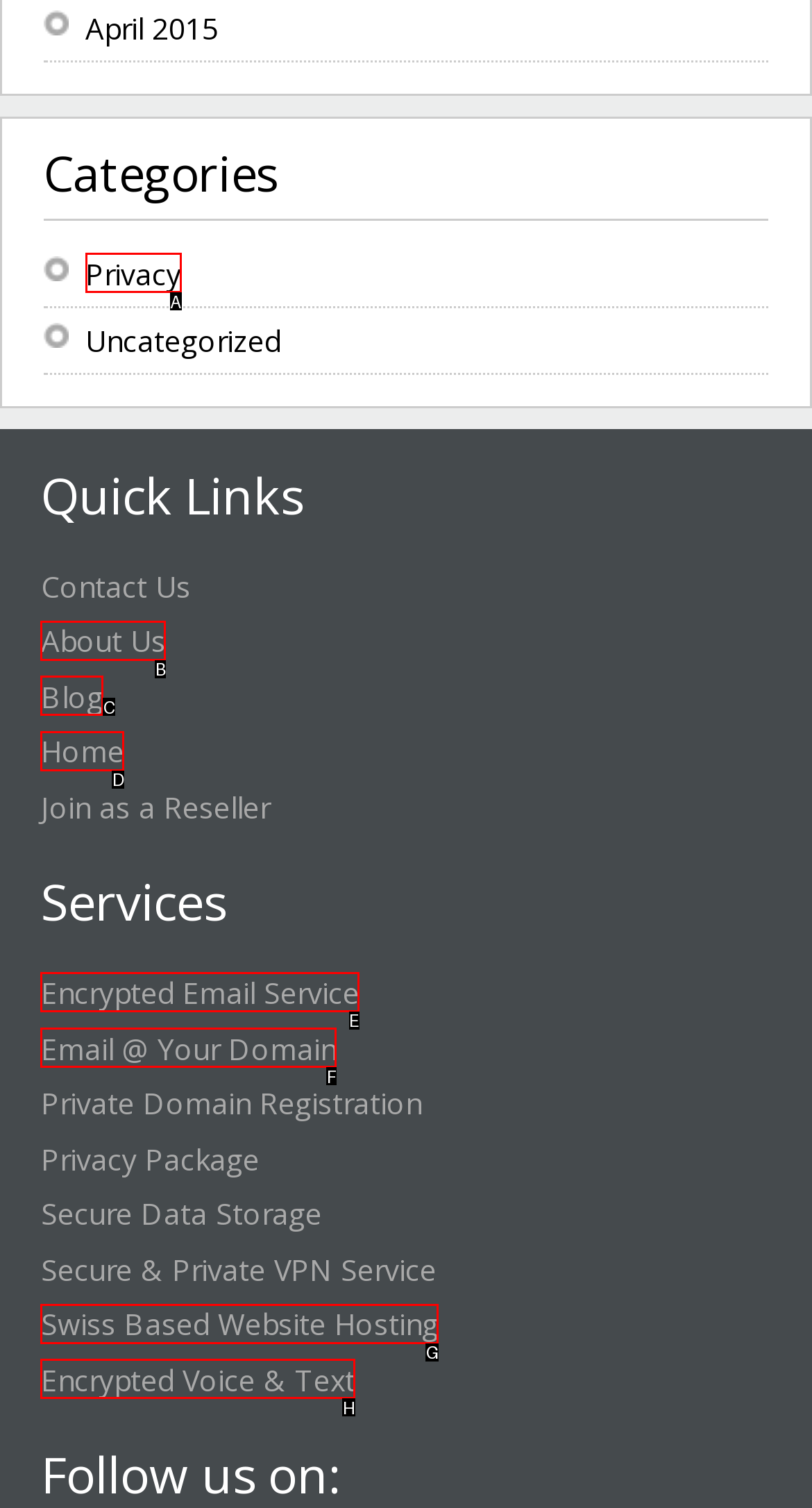Find the option you need to click to complete the following instruction: Explore email services
Answer with the corresponding letter from the choices given directly.

E